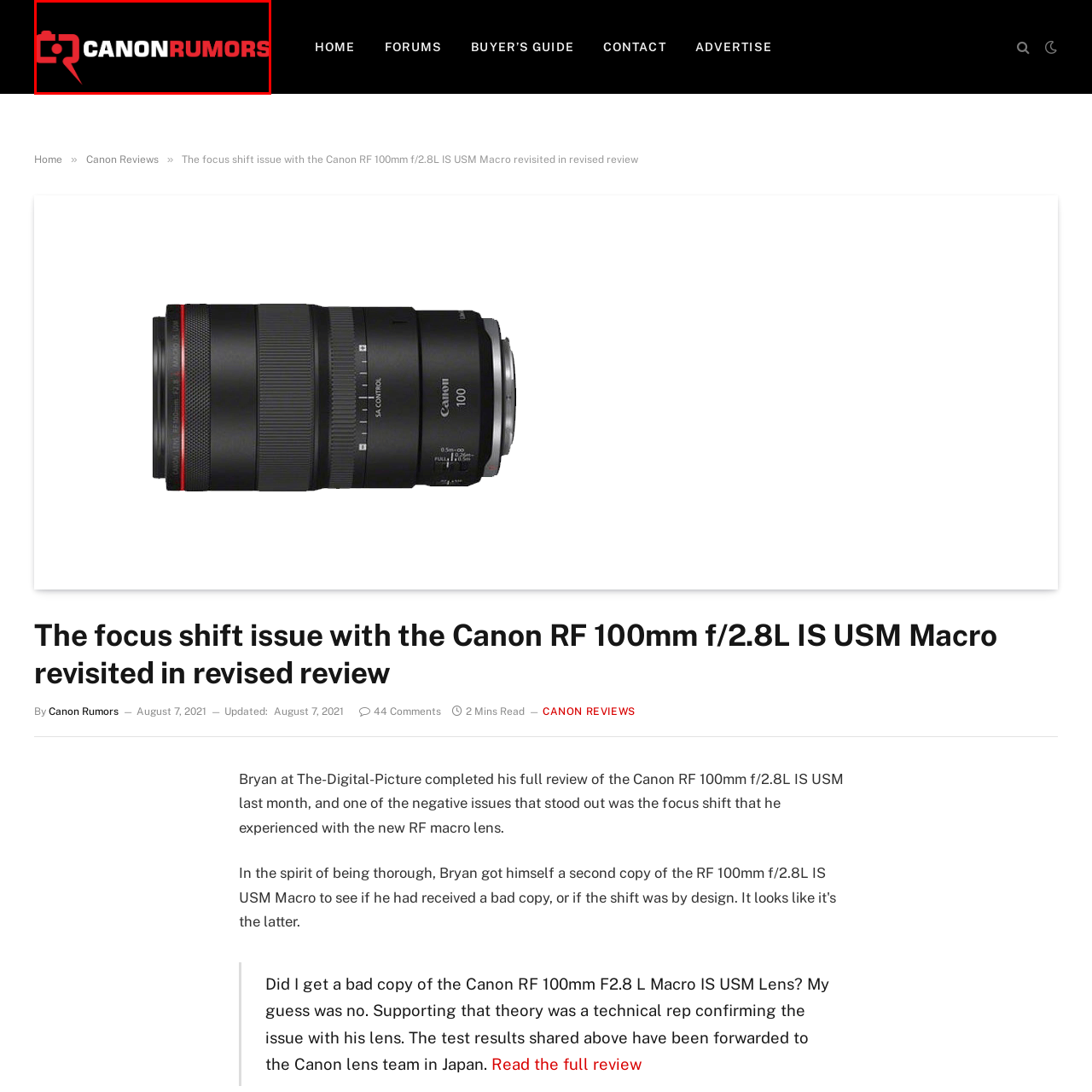Craft an in-depth description of the visual elements captured within the red box.

The image features the logo of "Canon Rumors," a popular platform dedicated to sharing news, updates, and discussions regarding Canon cameras and lenses. The logo prominently displays the name in bold lettering, with "Canon" in white and "Rumors" in striking red, accompanied by a camera icon integrated into the design. This visual identity reflects the site's focus on photography and gear enthusiasts, engaging users with informative content about Canon products, including reviews and technical discussions. The logo serves as a recognizable symbol within the photography community, emphasizing its connection to Canon's brand and fostering discussions on innovations and issues related to their equipment.